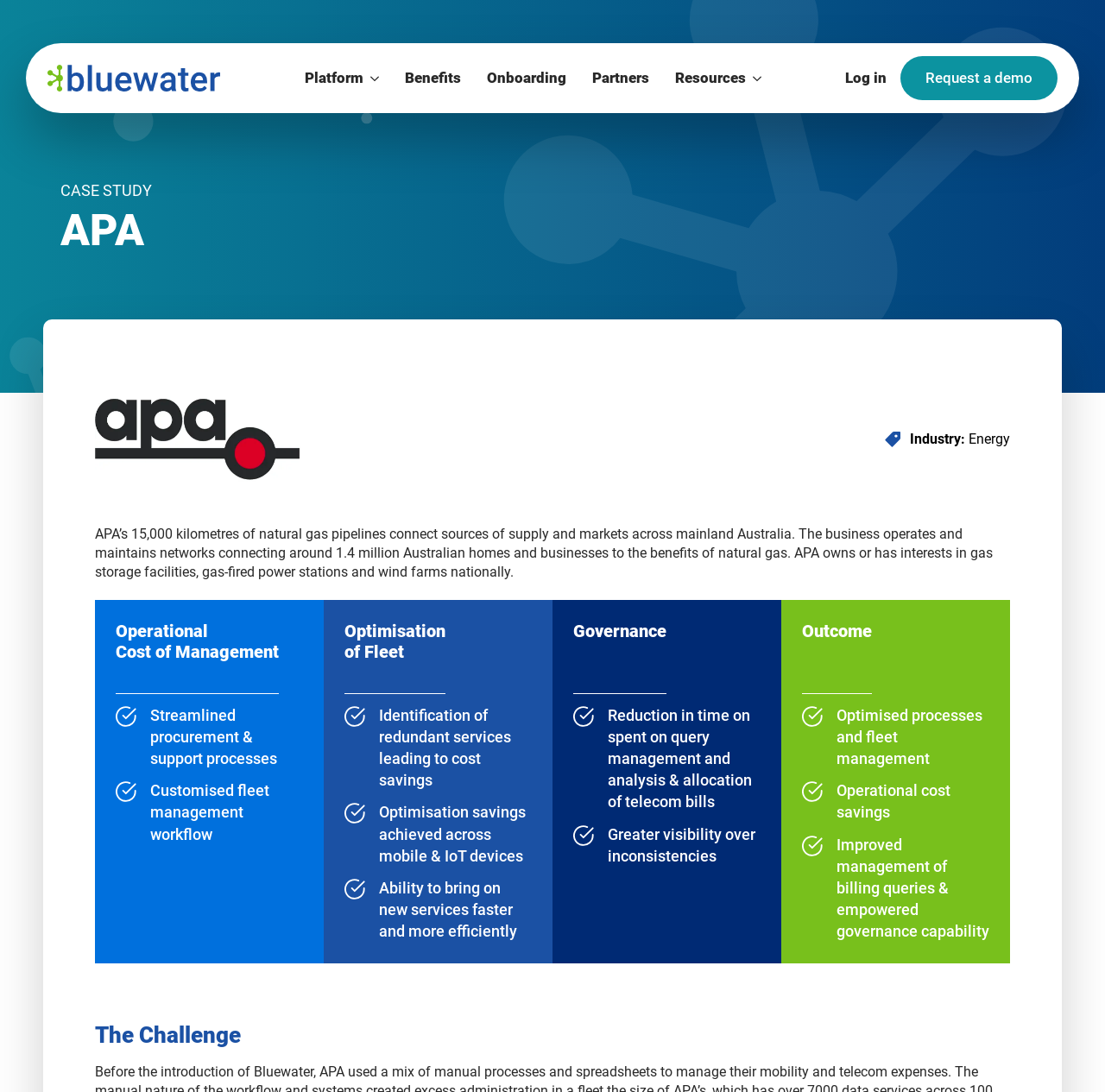Locate the UI element described as follows: "parent_node: Resources aria-label="Resources Submenu"". Return the bounding box coordinates as four float numbers between 0 and 1 in the order [left, top, right, bottom].

[0.675, 0.053, 0.7, 0.09]